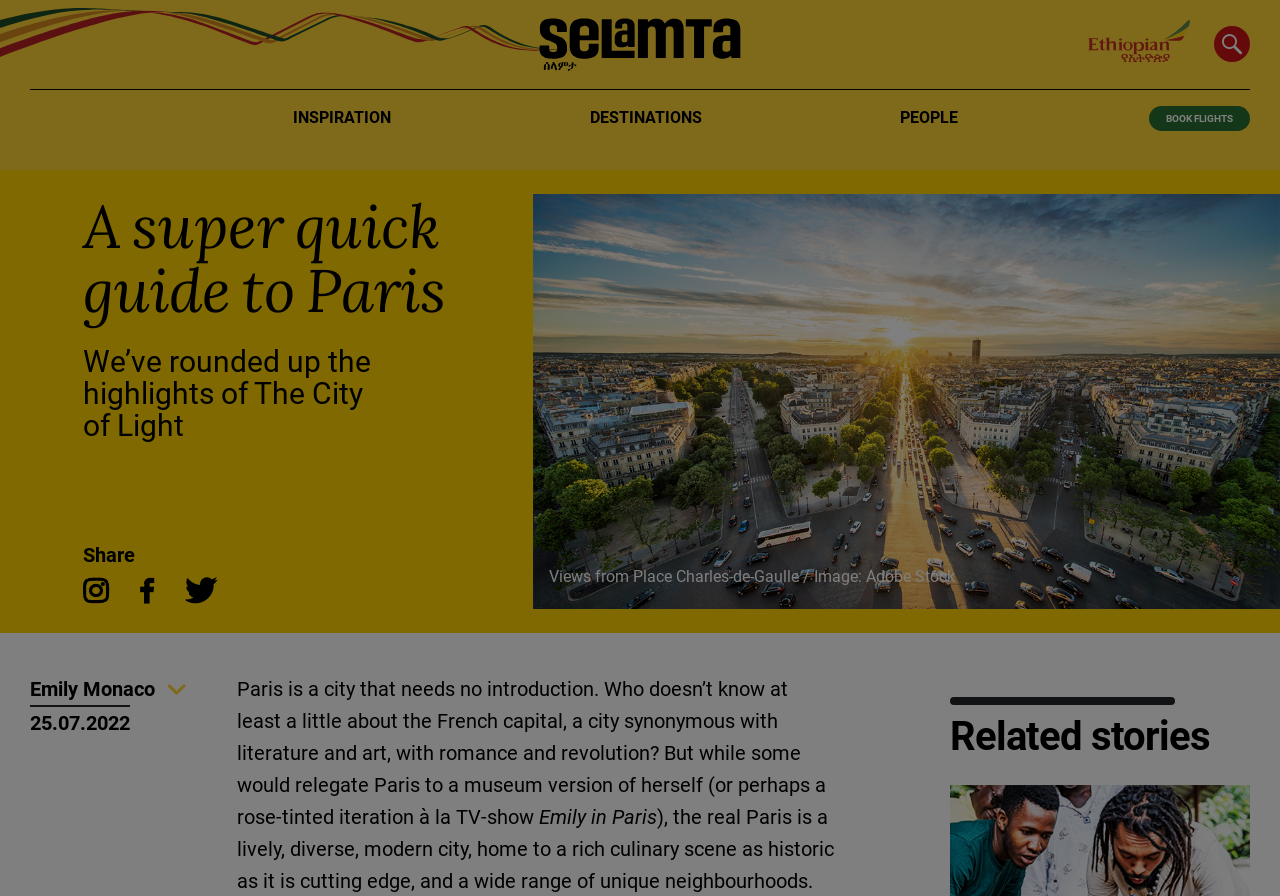Respond to the question with just a single word or phrase: 
What is the image description in the article?

Views from Place Charles-de-Gaulle